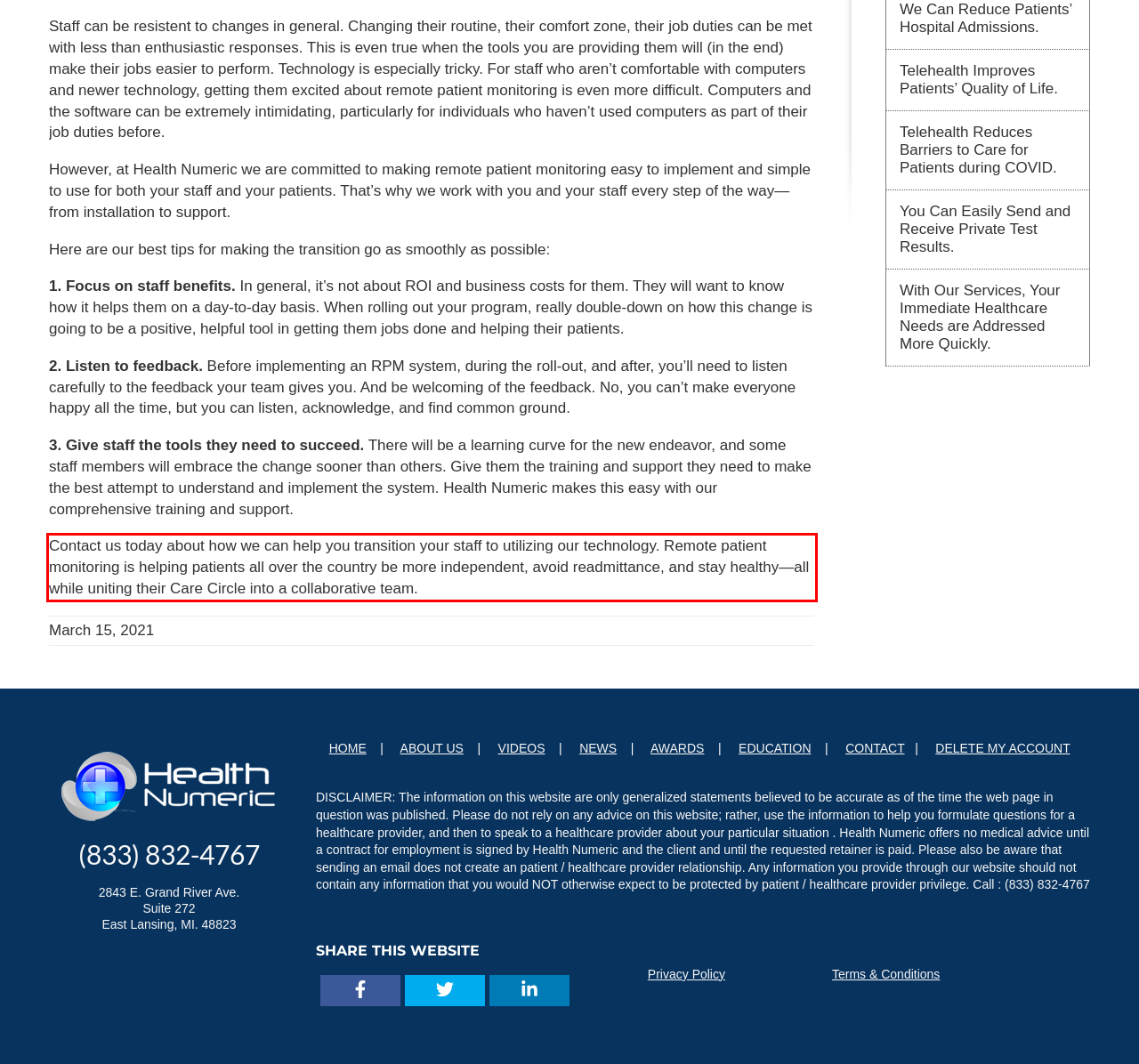Using the provided screenshot, read and generate the text content within the red-bordered area.

Contact us today about how we can help you transition your staff to utilizing our technology. Remote patient monitoring is helping patients all over the country be more independent, avoid readmittance, and stay healthy—all while uniting their Care Circle into a collaborative team.